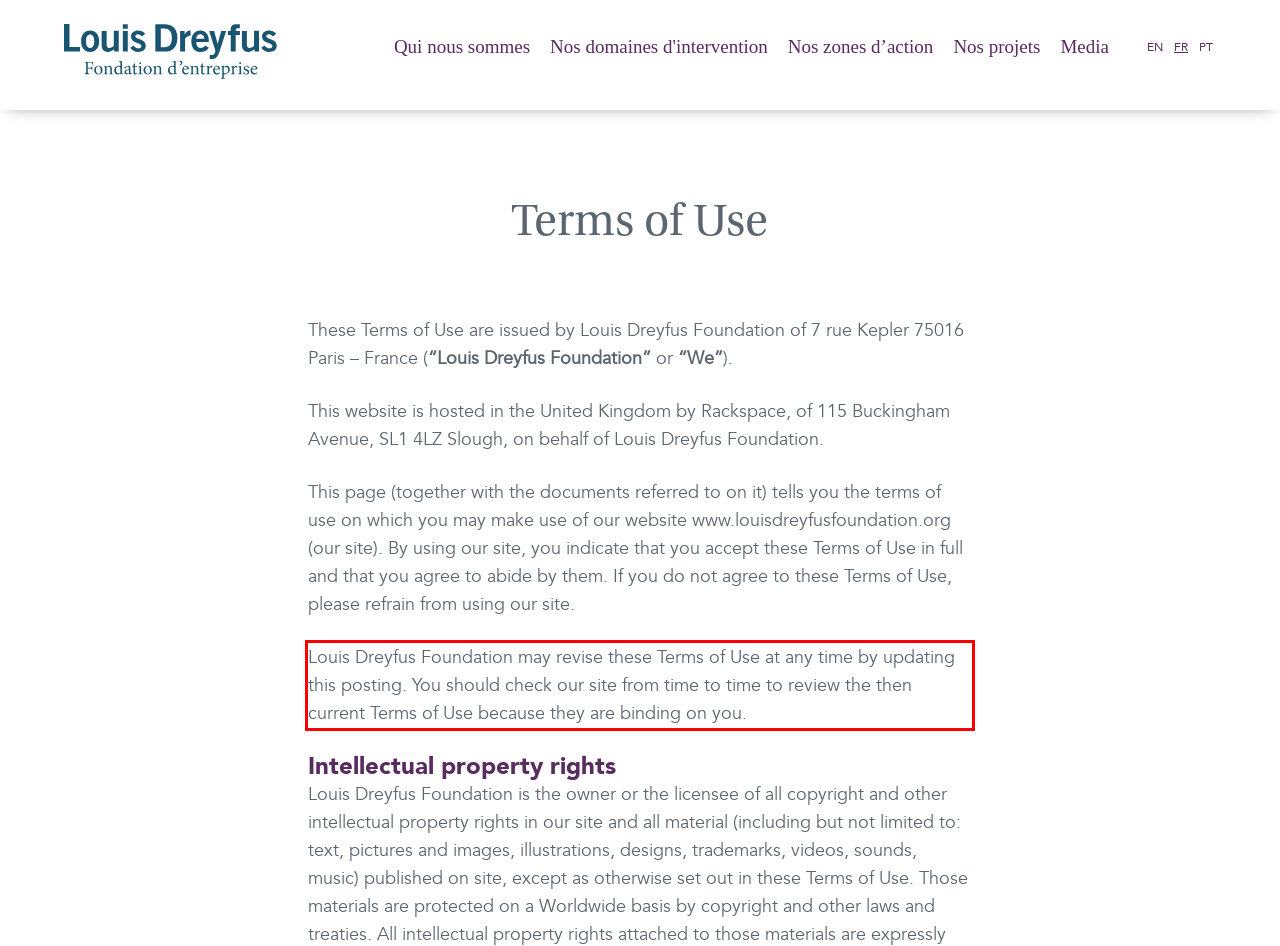In the screenshot of the webpage, find the red bounding box and perform OCR to obtain the text content restricted within this red bounding box.

Louis Dreyfus Foundation may revise these Terms of Use at any time by updating this posting. You should check our site from time to time to review the then current Terms of Use because they are binding on you.